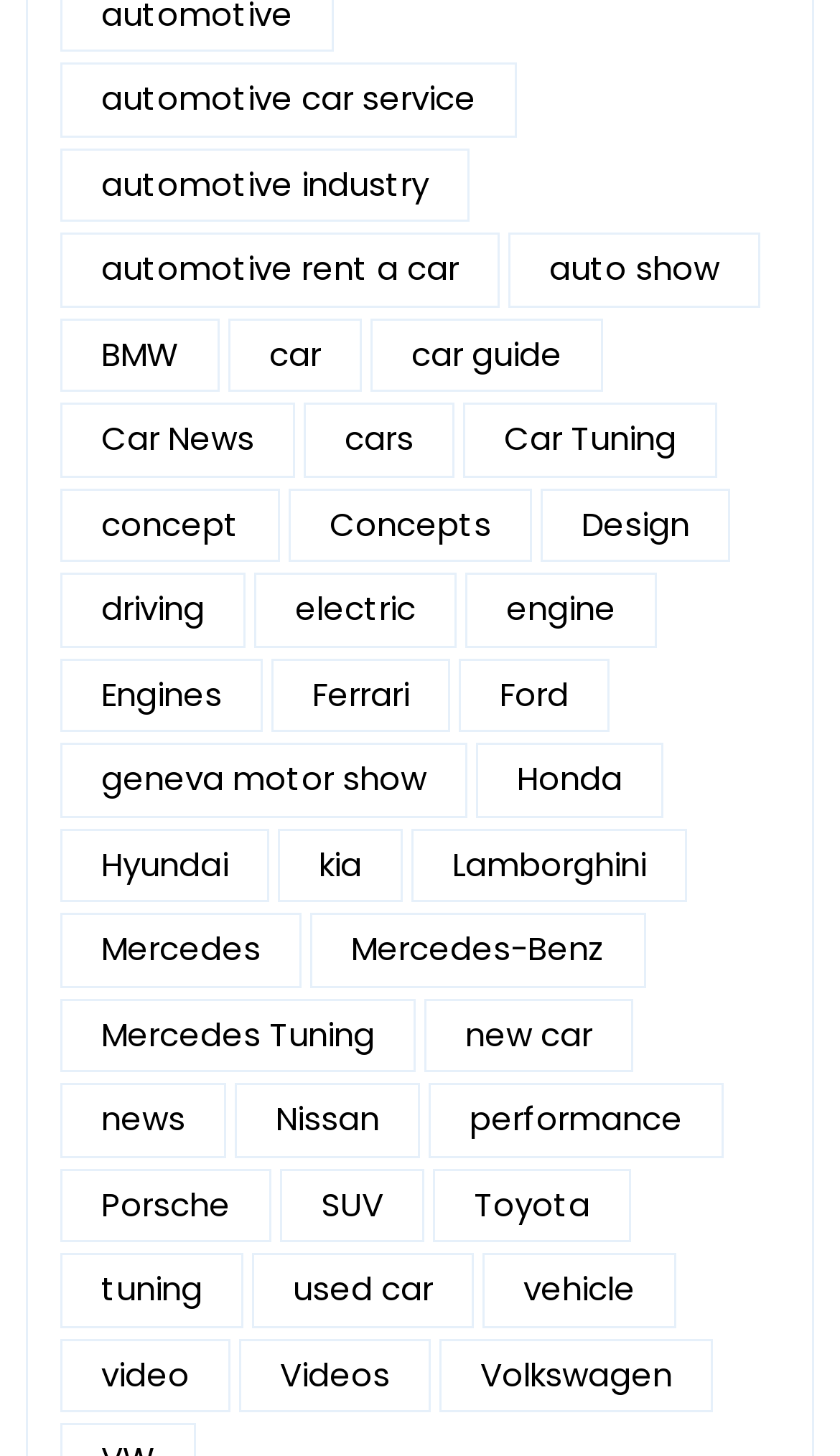Please mark the bounding box coordinates of the area that should be clicked to carry out the instruction: "Learn about Mercedes-Benz".

[0.369, 0.627, 0.769, 0.678]